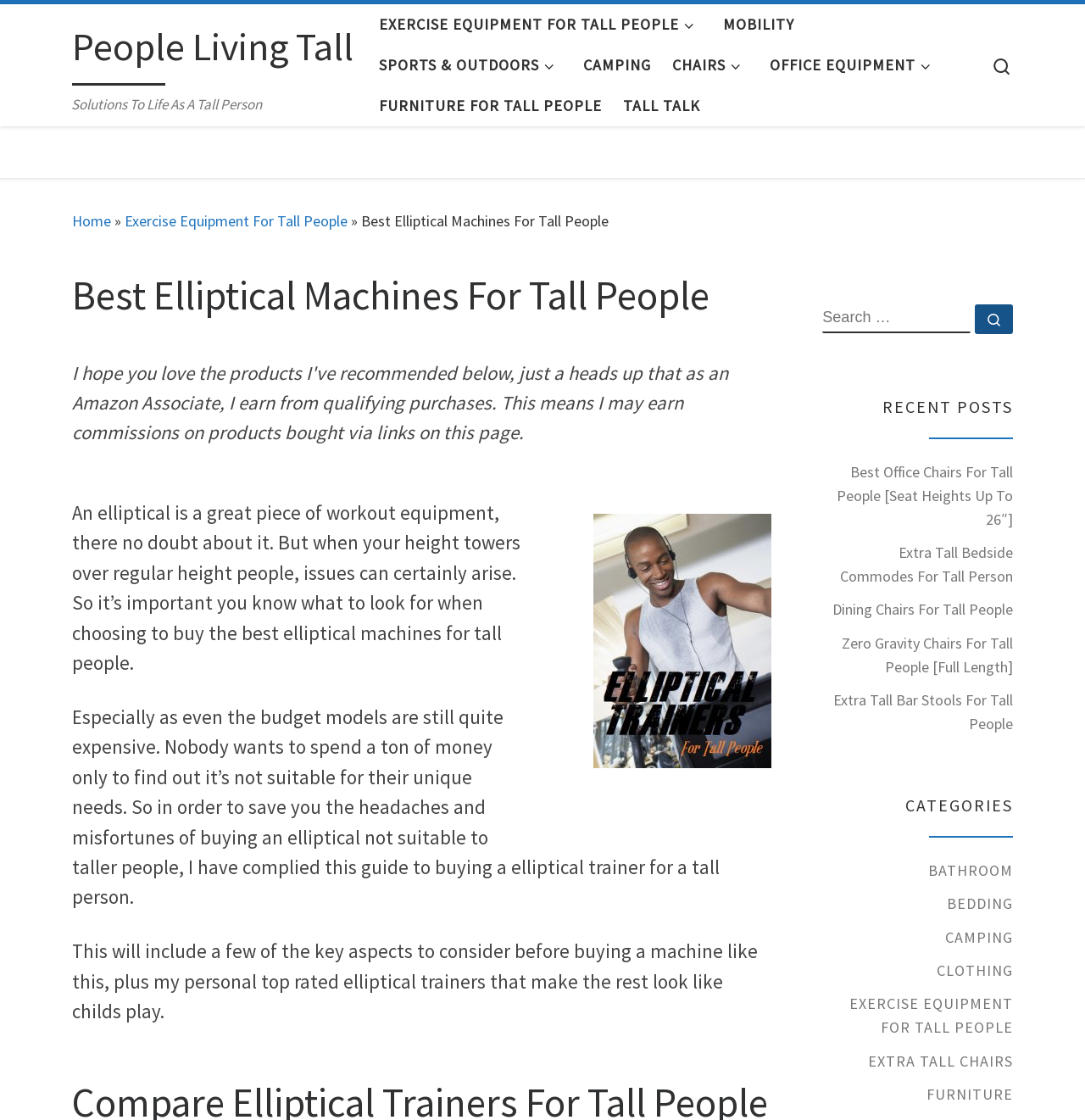Predict the bounding box coordinates of the area that should be clicked to accomplish the following instruction: "Read the 'Best Elliptical Machines For Tall People' article". The bounding box coordinates should consist of four float numbers between 0 and 1, i.e., [left, top, right, bottom].

[0.333, 0.143, 0.561, 0.16]